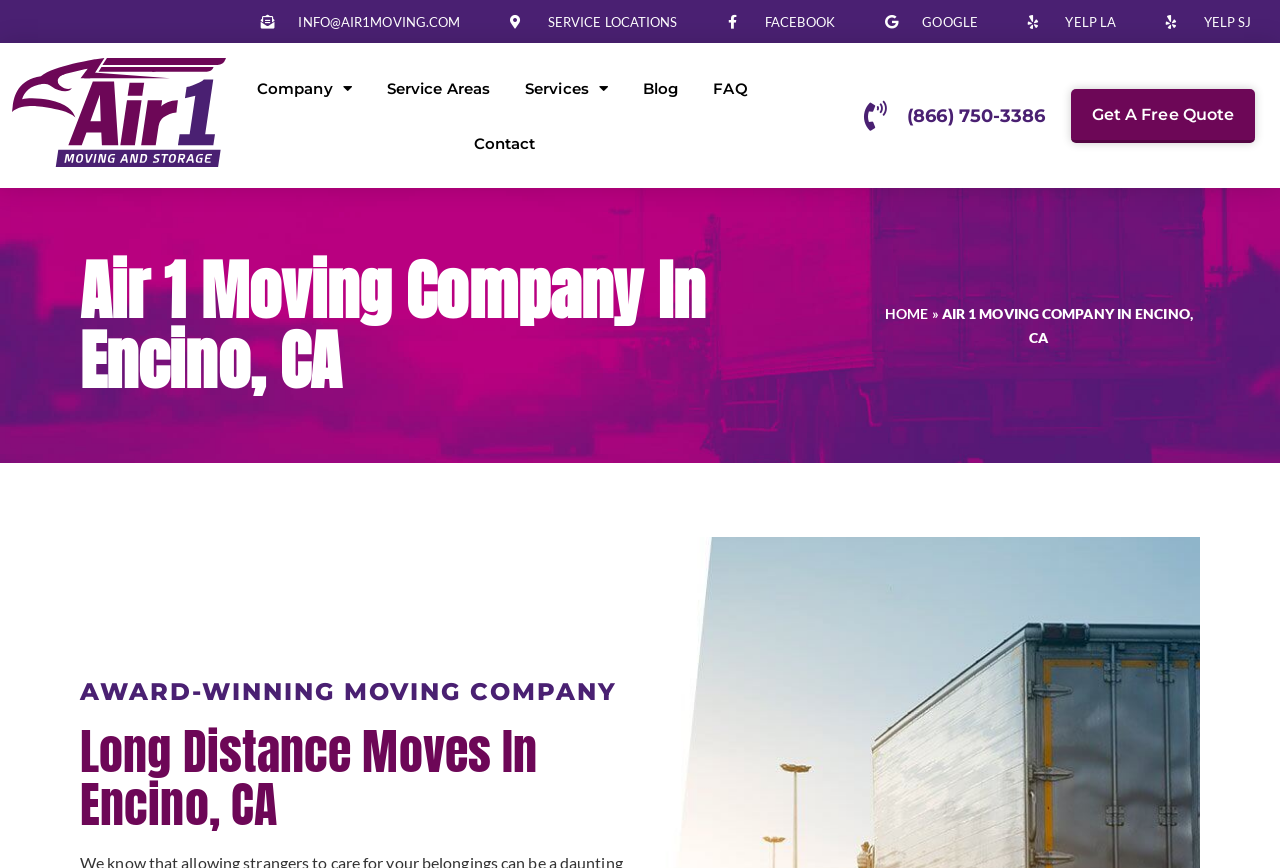Locate the bounding box coordinates of the area where you should click to accomplish the instruction: "Call the company".

[0.675, 0.093, 0.817, 0.174]